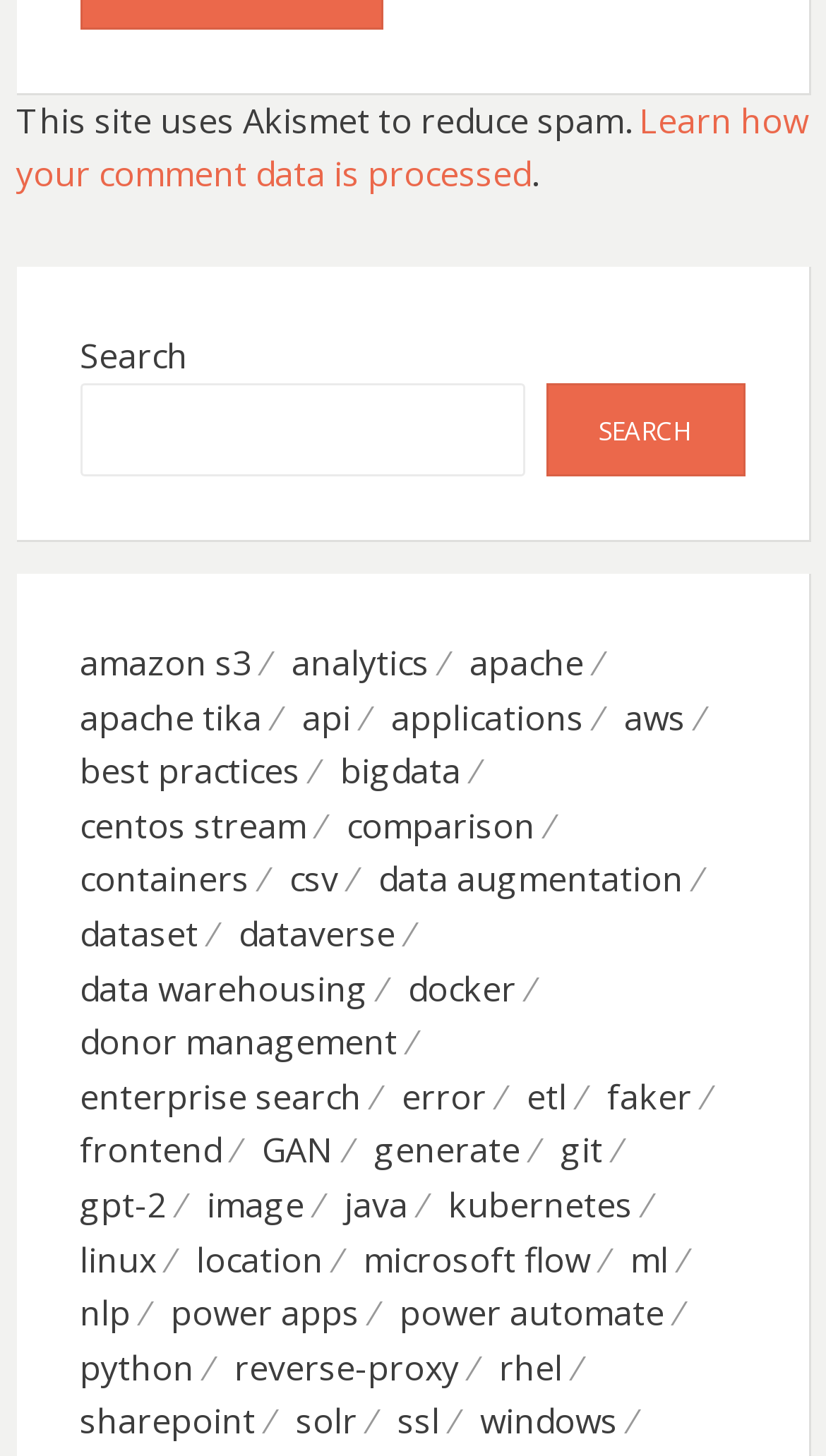Find the bounding box coordinates of the clickable element required to execute the following instruction: "Check IGRS EC Search Telangana Registration Details". Provide the coordinates as four float numbers between 0 and 1, i.e., [left, top, right, bottom].

None